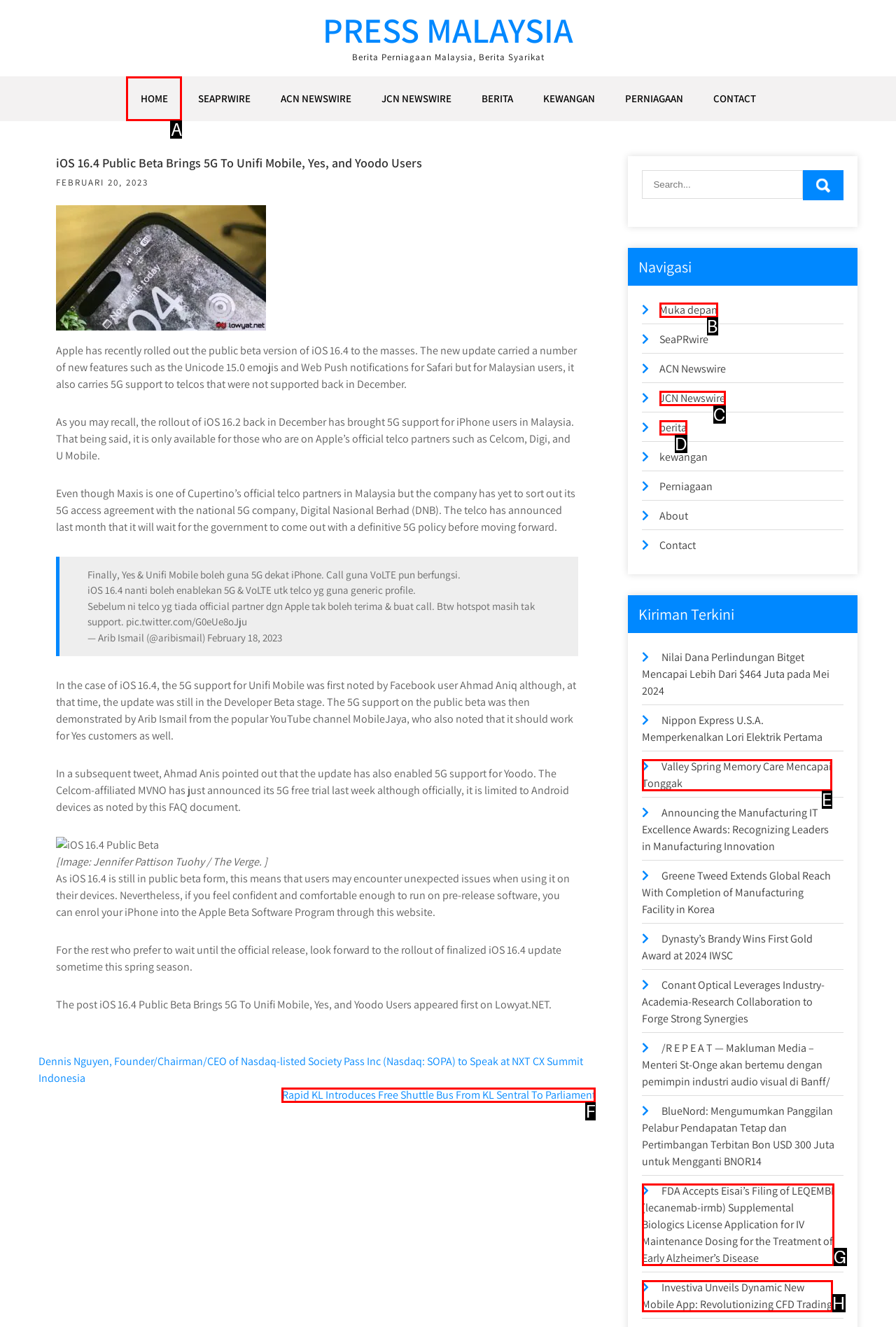Find the option you need to click to complete the following instruction: Go to HOME
Answer with the corresponding letter from the choices given directly.

A